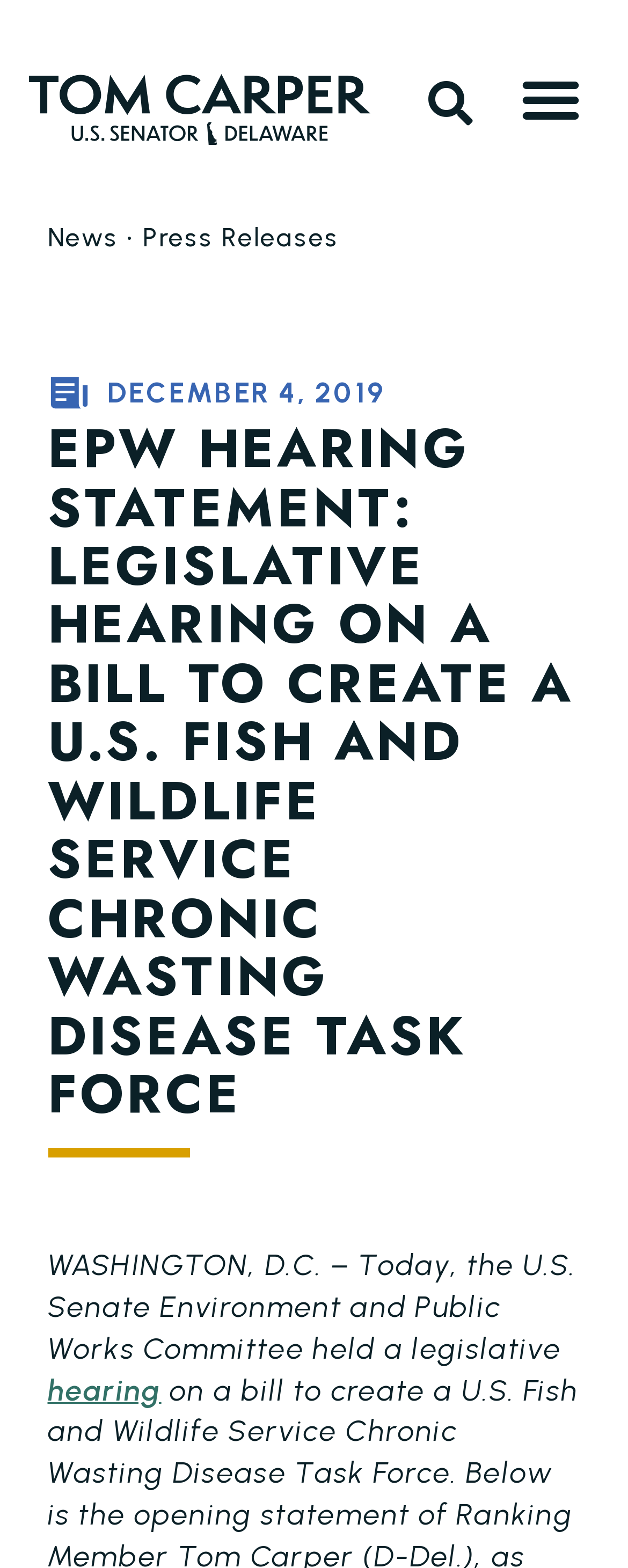Provide the bounding box coordinates in the format (top-left x, top-left y, bottom-right x, bottom-right y). All values are floating point numbers between 0 and 1. Determine the bounding box coordinate of the UI element described as: Menu

[0.804, 0.035, 0.953, 0.093]